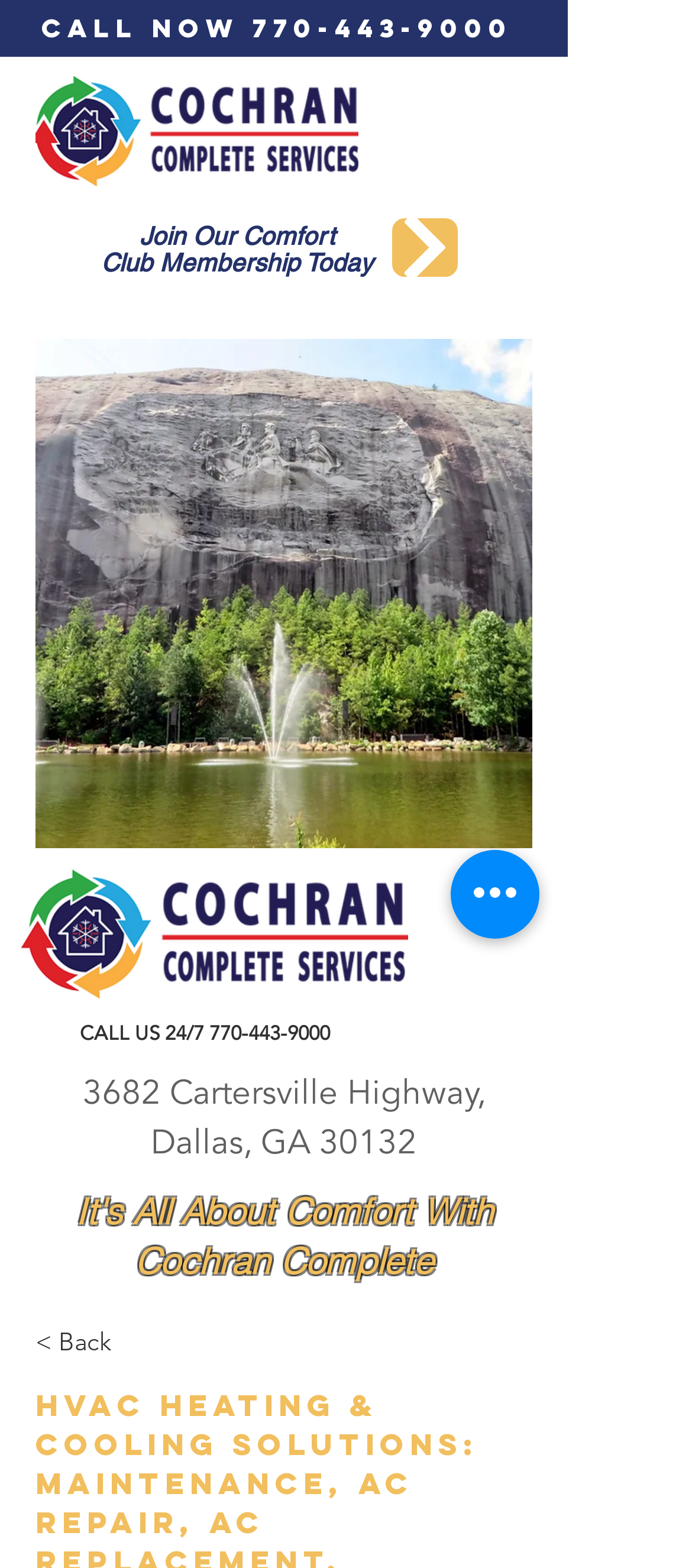What is the name of the company?
Using the image, answer in one word or phrase.

Cochran Complete Services